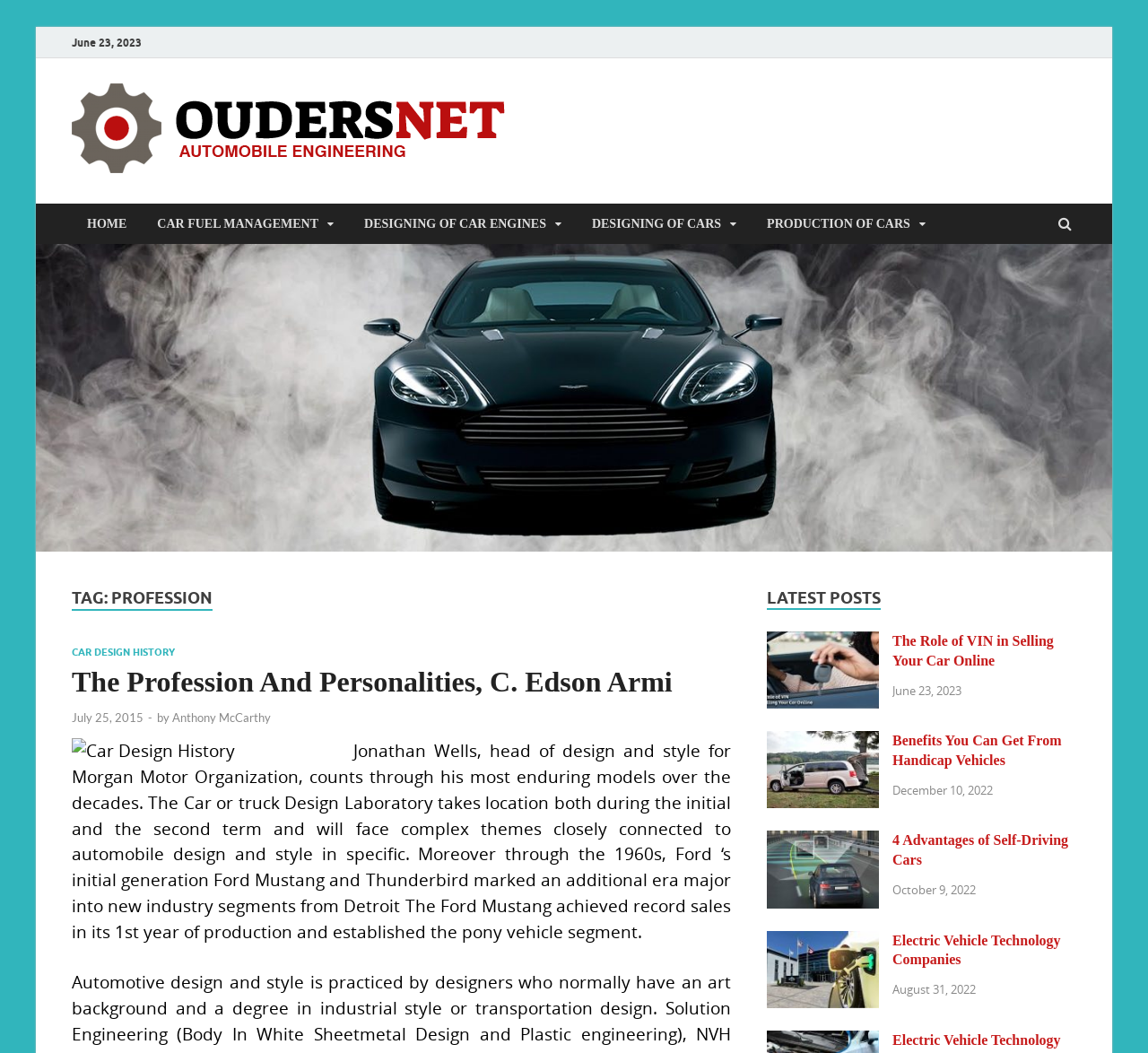Locate the UI element described by Electric Vehicle Technology Companies and provide its bounding box coordinates. Use the format (top-left x, top-left y, bottom-right x, bottom-right y) with all values as floating point numbers between 0 and 1.

[0.777, 0.885, 0.924, 0.919]